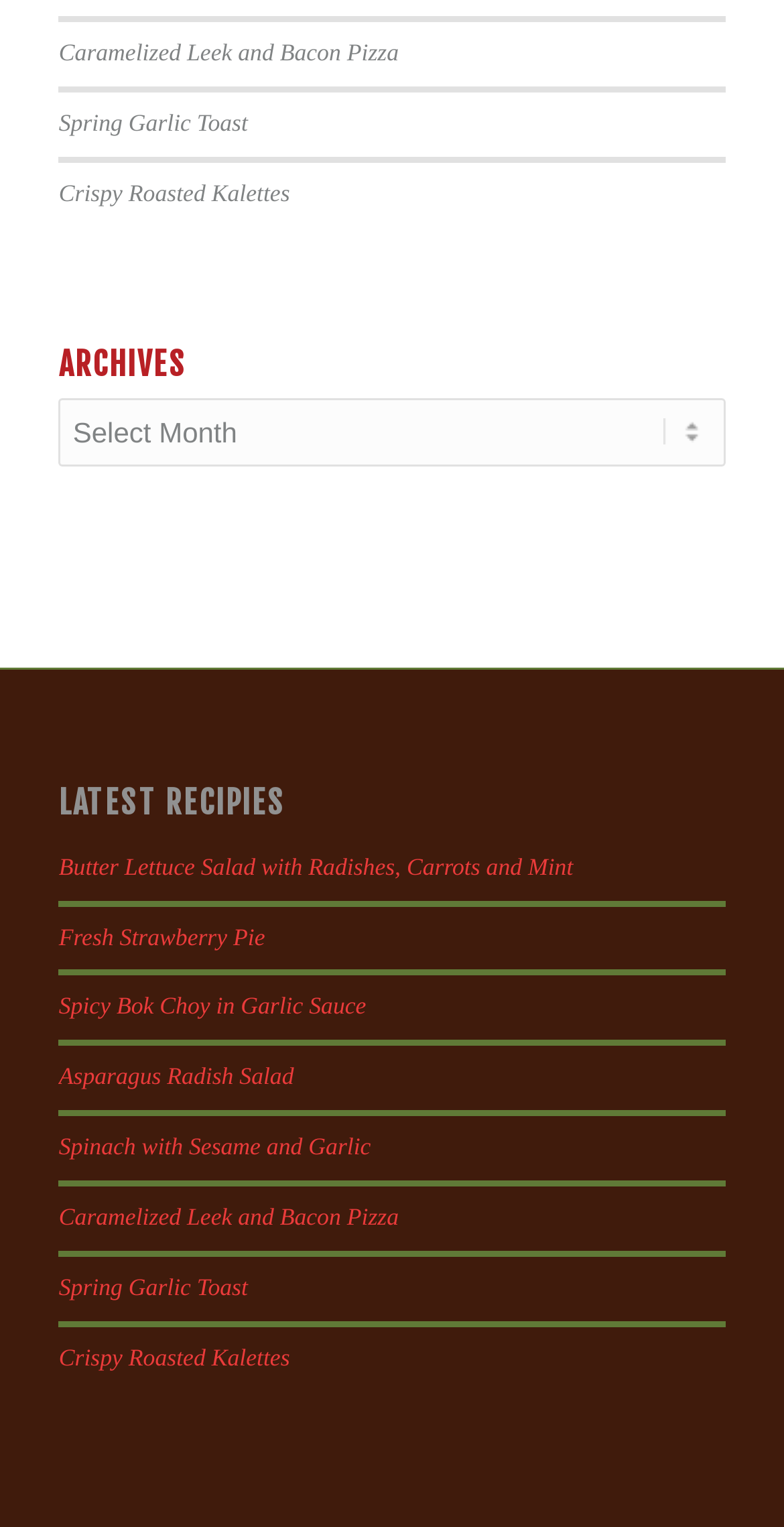Locate the bounding box coordinates of the clickable element to fulfill the following instruction: "Read Introduction". Provide the coordinates as four float numbers between 0 and 1 in the format [left, top, right, bottom].

None